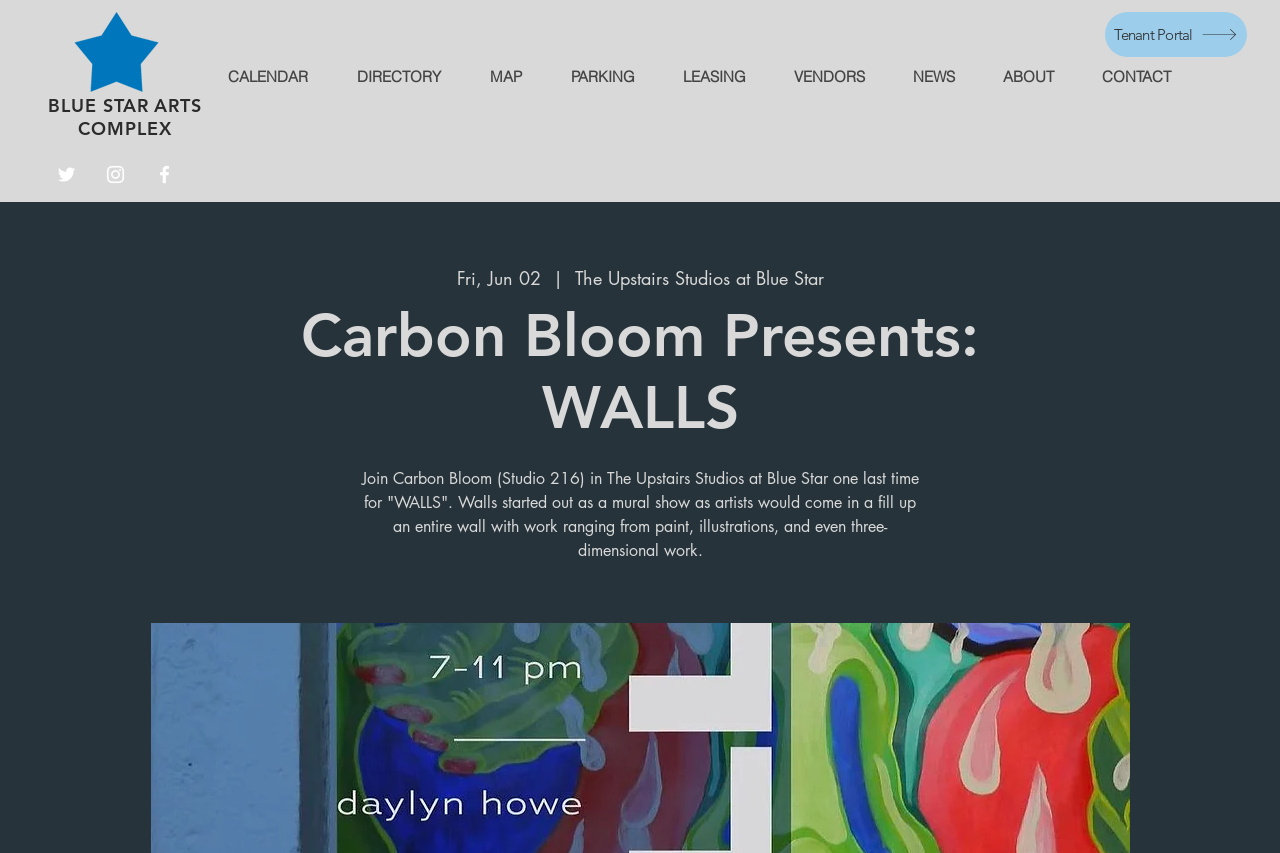Locate the bounding box of the UI element defined by this description: "NEWS". The coordinates should be given as four float numbers between 0 and 1, formatted as [left, top, right, bottom].

[0.694, 0.061, 0.764, 0.12]